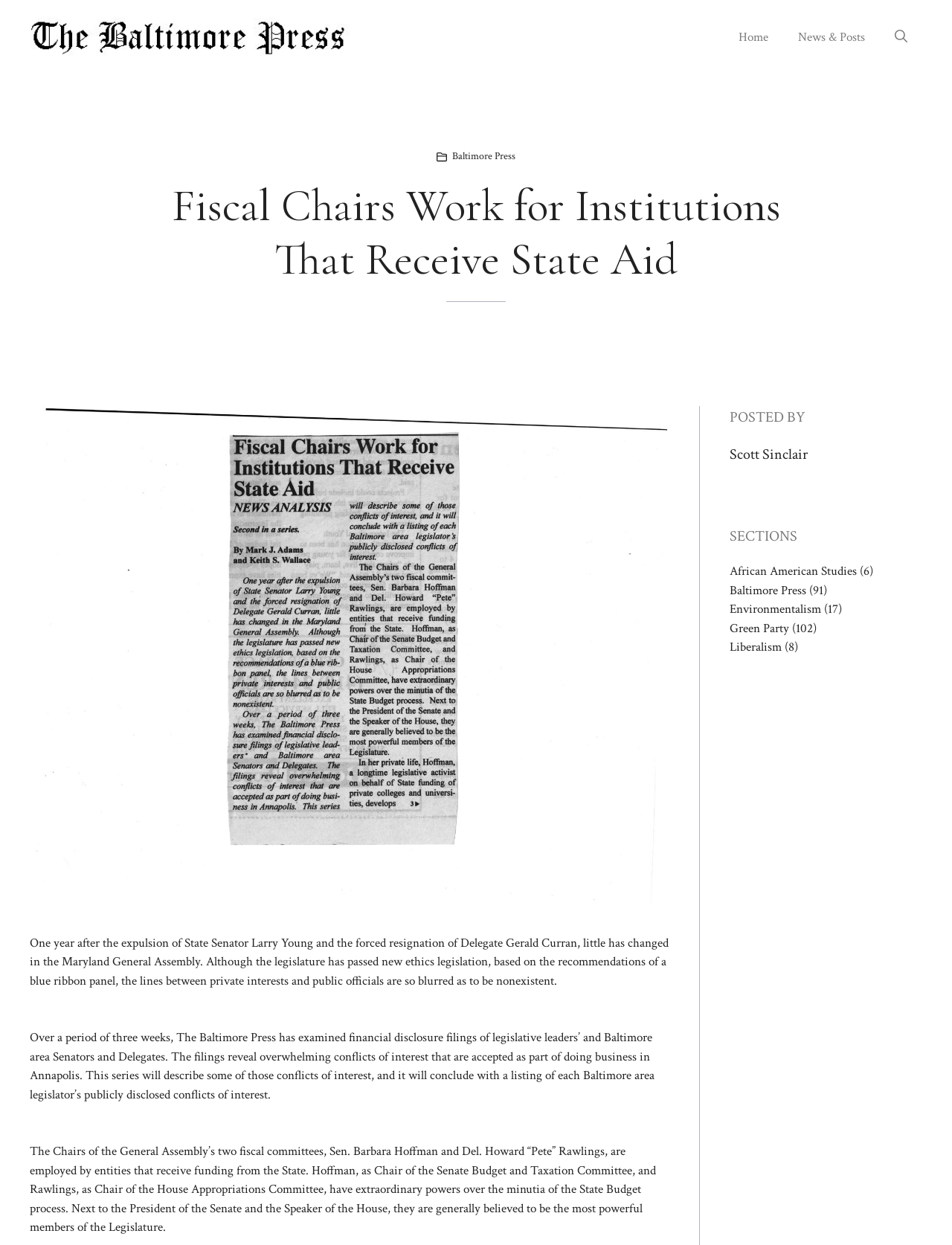Locate the bounding box for the described UI element: "African American Studies". Ensure the coordinates are four float numbers between 0 and 1, formatted as [left, top, right, bottom].

[0.766, 0.452, 0.9, 0.465]